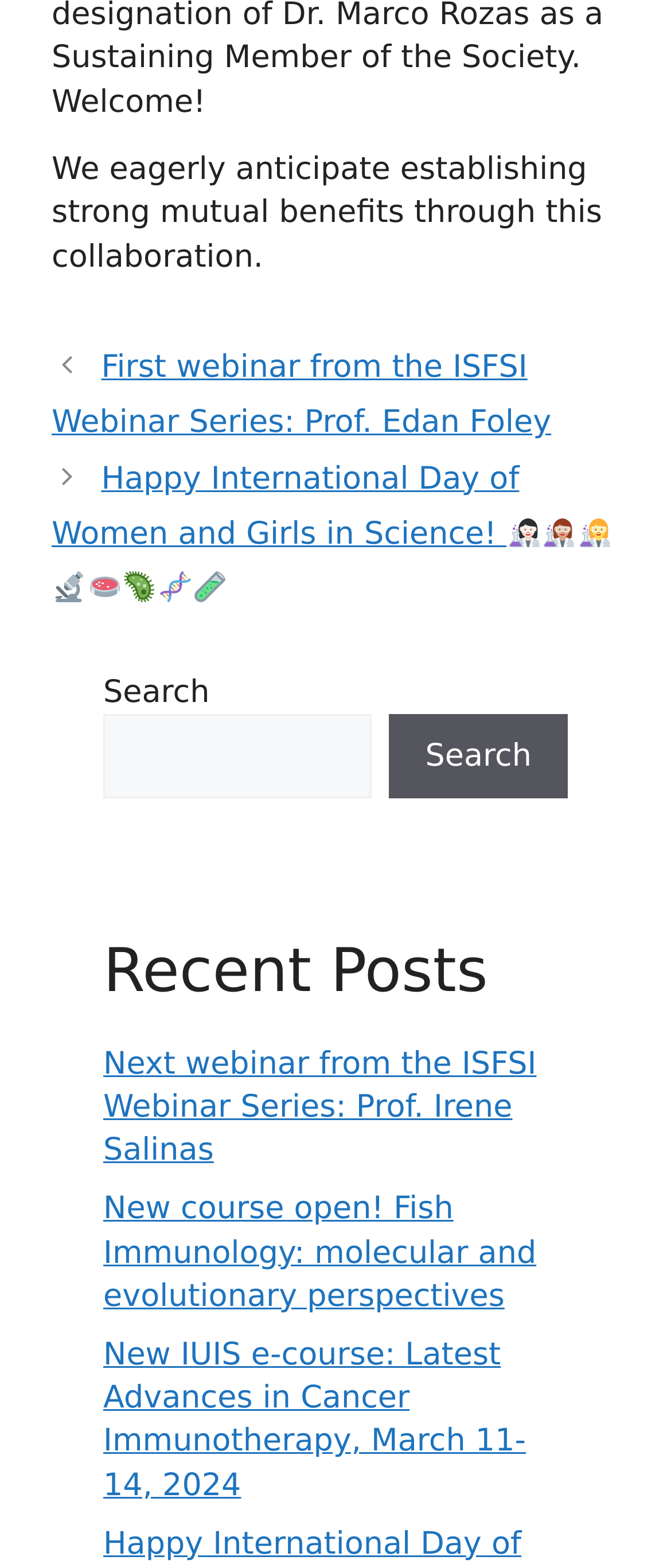Bounding box coordinates are specified in the format (top-left x, top-left y, bottom-right x, bottom-right y). All values are floating point numbers bounded between 0 and 1. Please provide the bounding box coordinate of the region this sentence describes: Search

[0.58, 0.455, 0.846, 0.509]